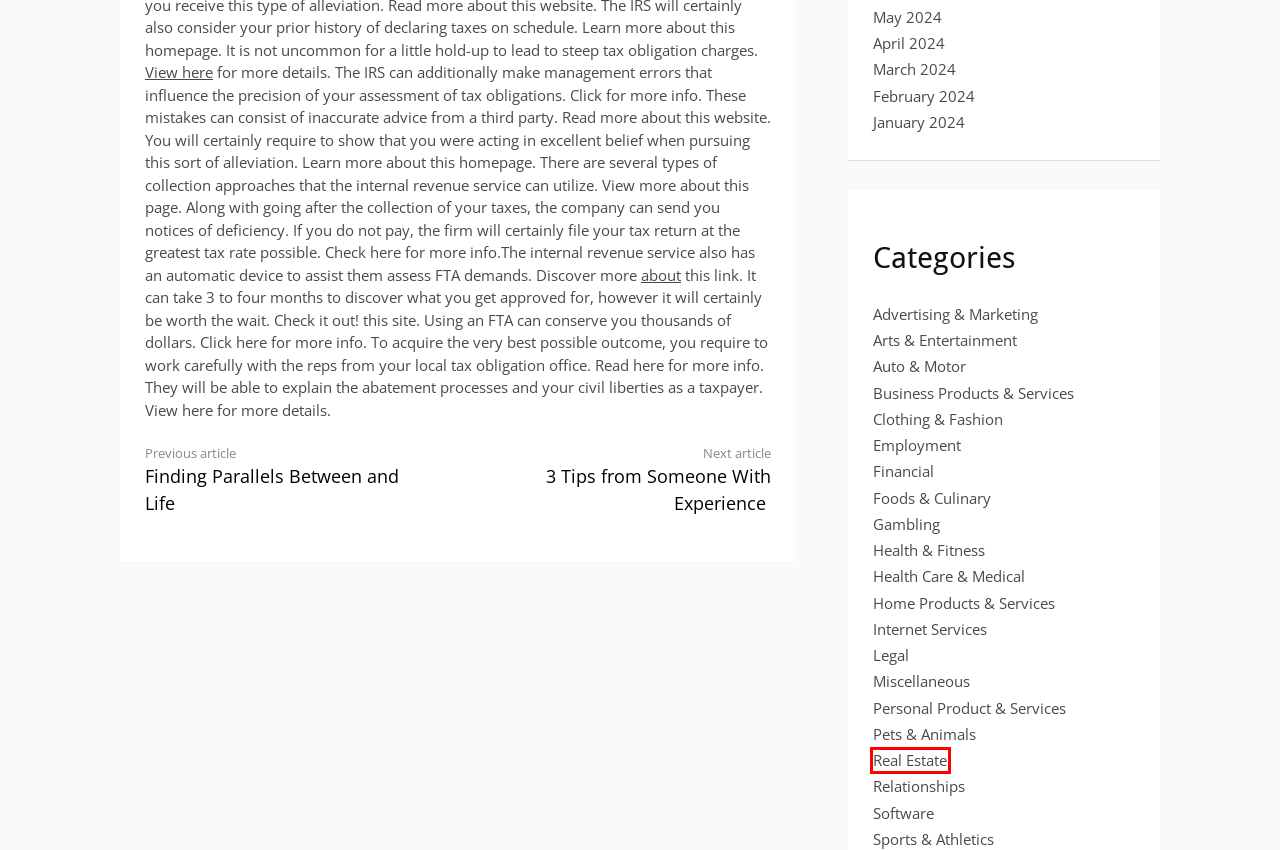A screenshot of a webpage is given, featuring a red bounding box around a UI element. Please choose the webpage description that best aligns with the new webpage after clicking the element in the bounding box. These are the descriptions:
A. Pets & Animals – Ropegunio
B. Real Estate – Ropegunio
C. Employment – Ropegunio
D. Financial – Ropegunio
E. A Simple Plan: – Ropegunio
F. Personal Product & Services – Ropegunio
G. February 2024 – Ropegunio
H. January 2024 – Ropegunio

B